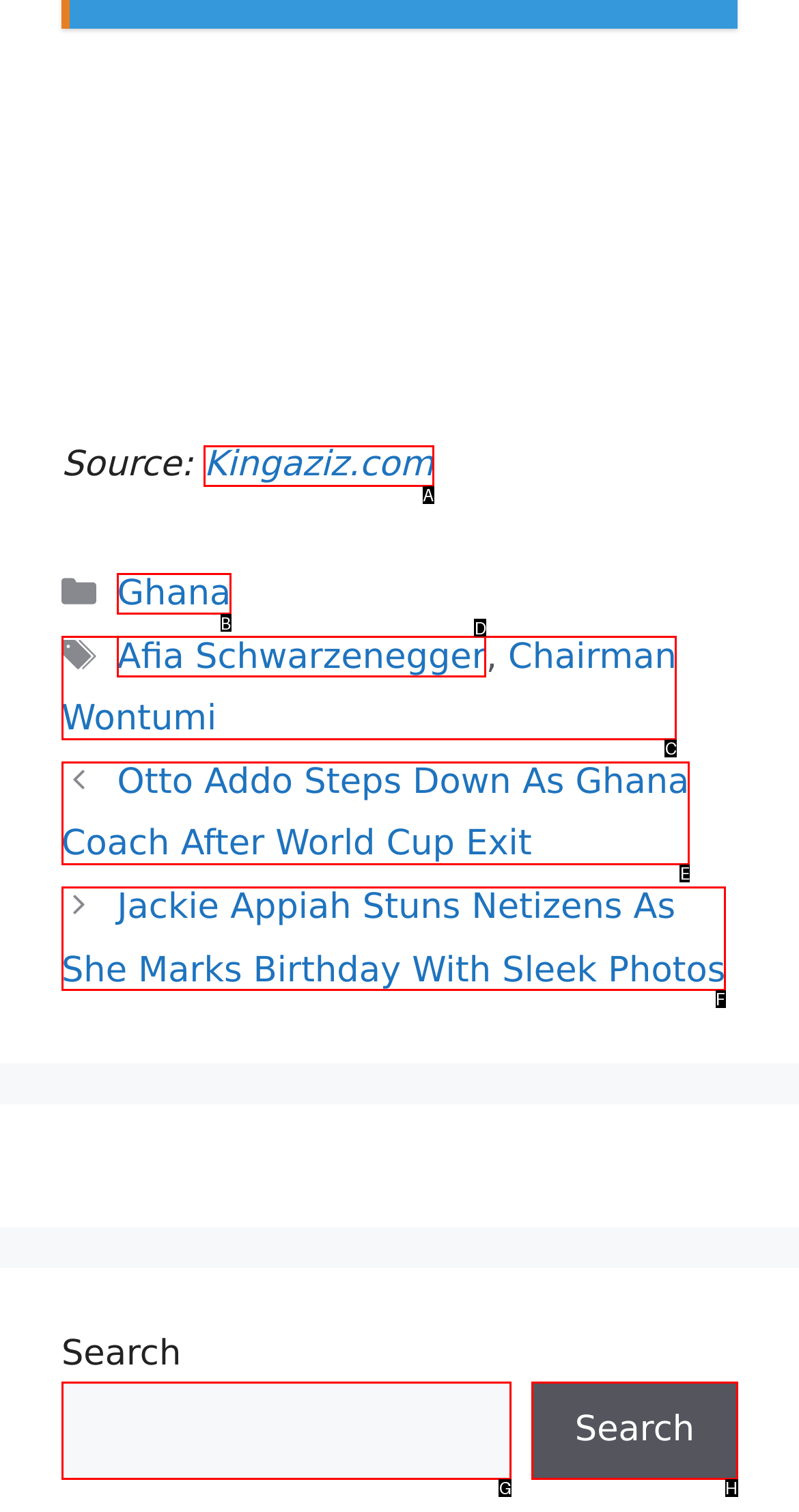Which lettered option should be clicked to perform the following task: Read the post about Otto Addo
Respond with the letter of the appropriate option.

E